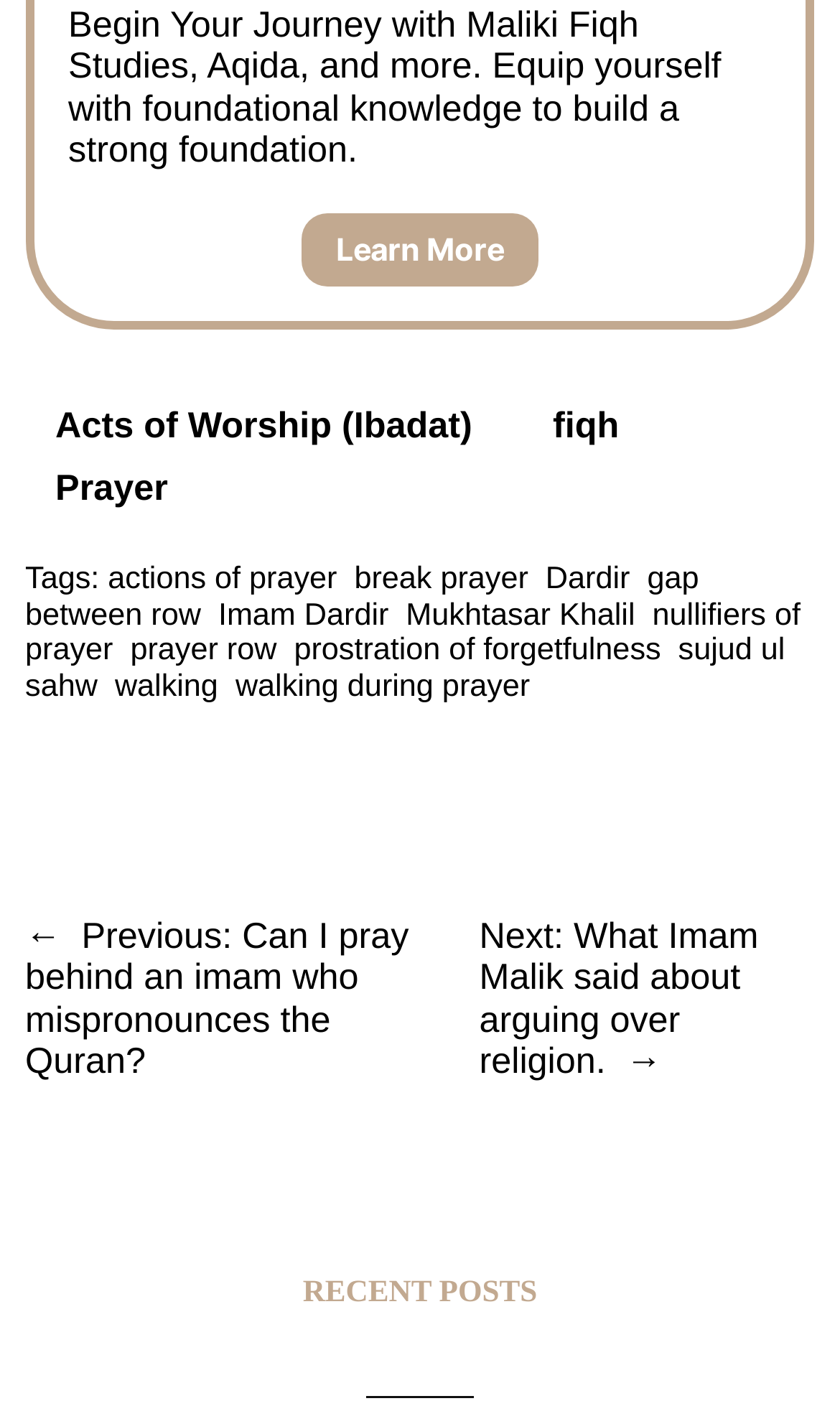What is the last link in the 'Acts of Worship (Ibadat)' section?
Using the image as a reference, give a one-word or short phrase answer.

walking during prayer